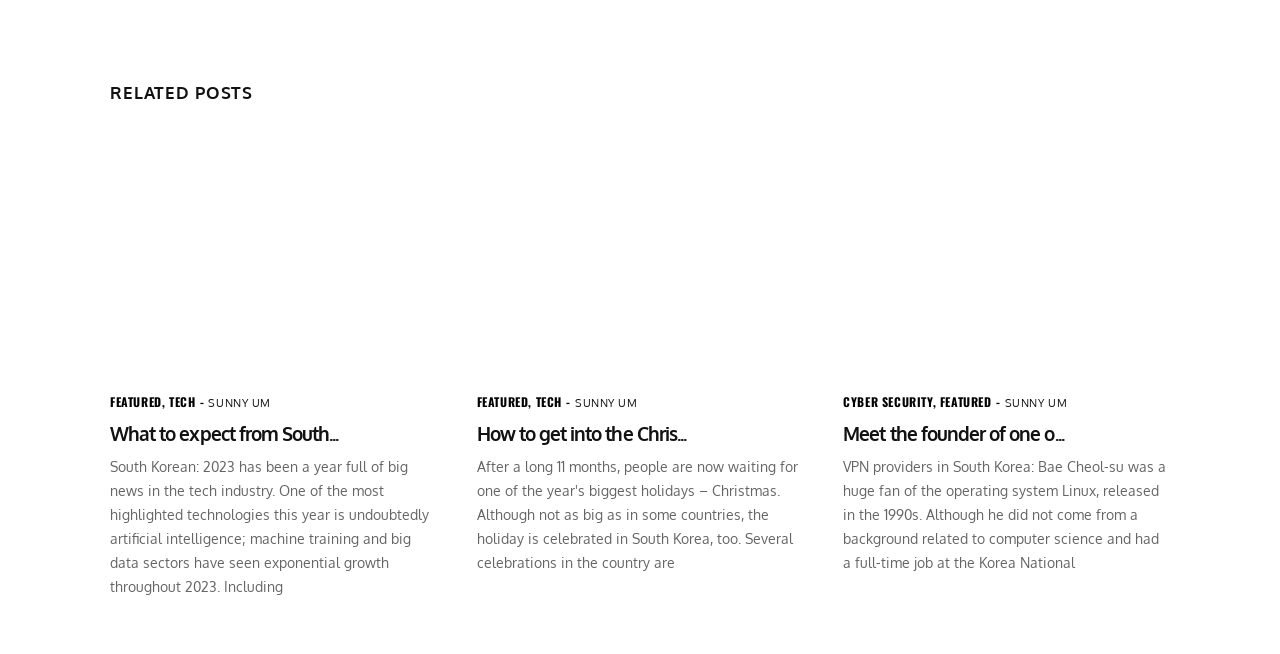Provide a brief response using a word or short phrase to this question:
Who is the author of the article 'How to get into the Christmas mood in South Korea'?

SUNNY UM